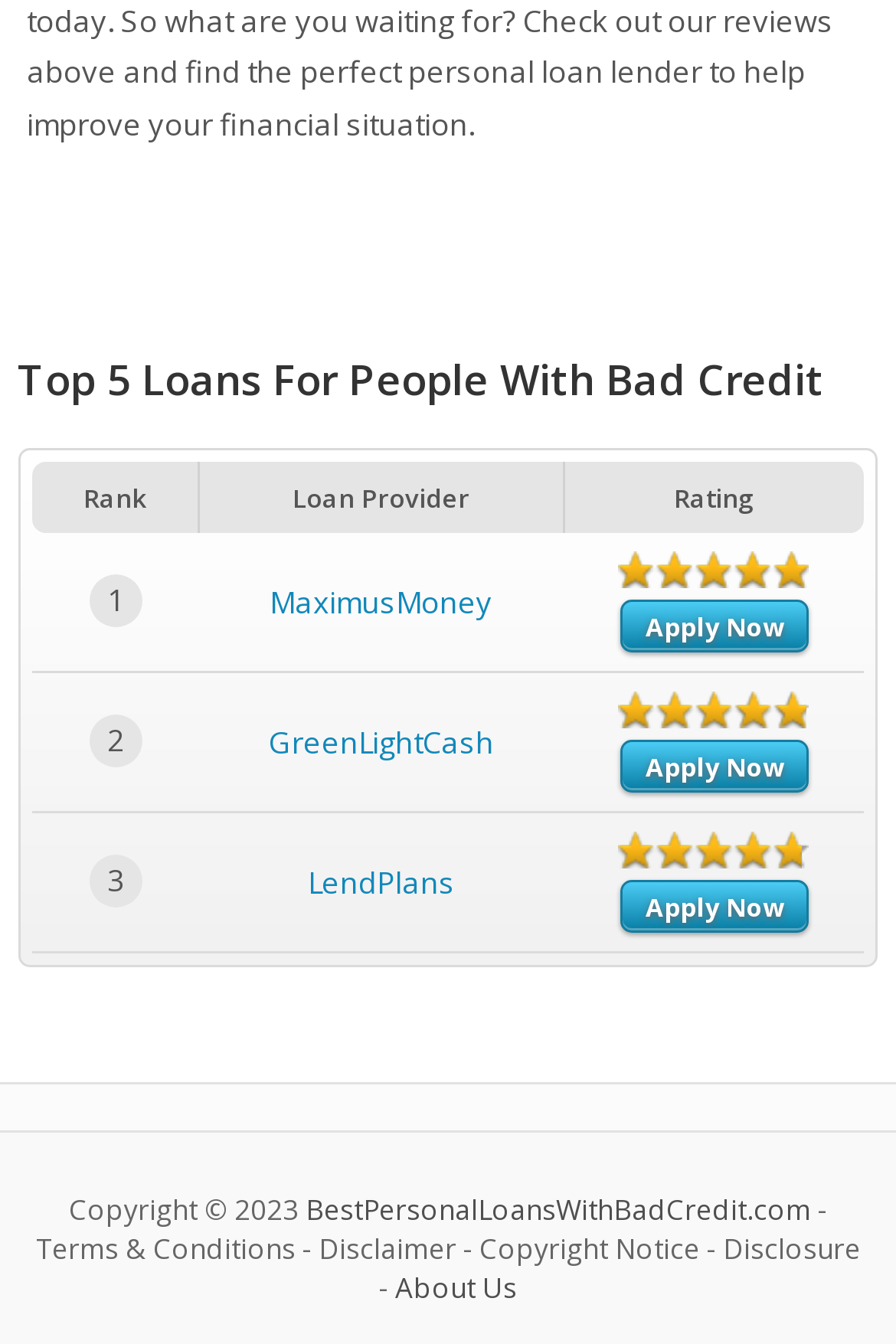Predict the bounding box of the UI element based on this description: "GreenLightCash".

[0.3, 0.536, 0.551, 0.567]